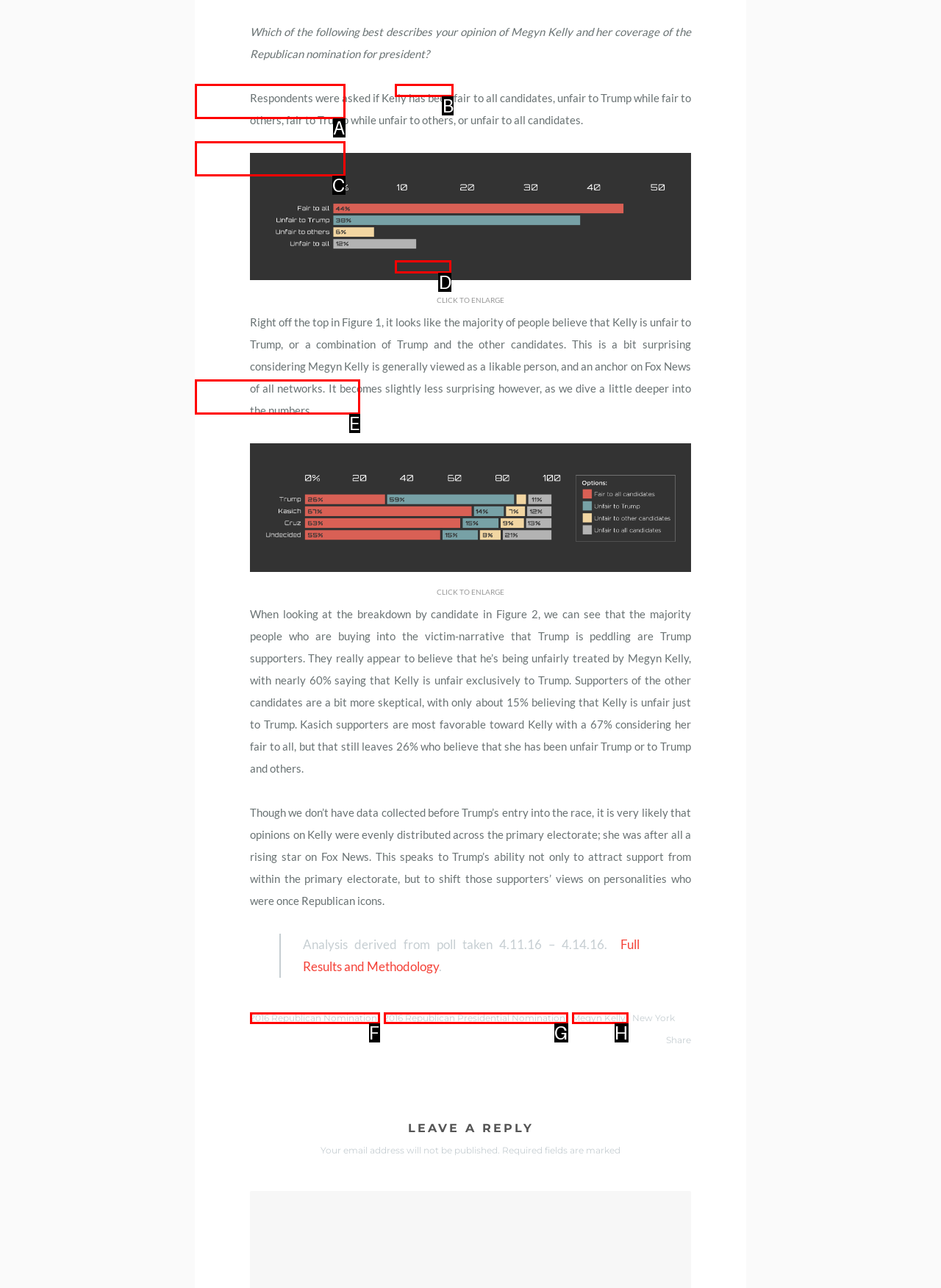Using the description: 2016 Republican Nomination
Identify the letter of the corresponding UI element from the choices available.

F